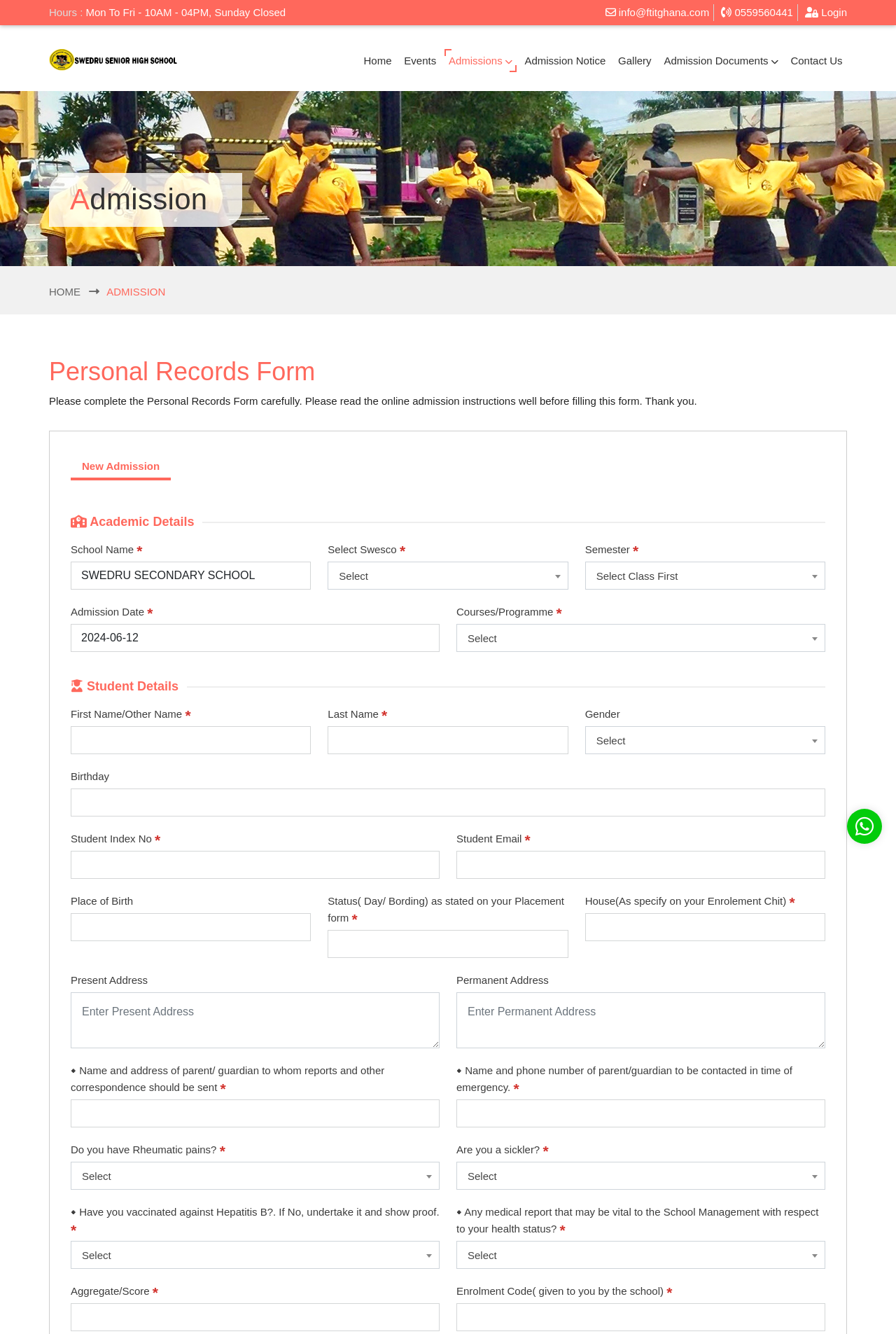What is the type of the 'Admission Date' field?
Can you provide an in-depth and detailed response to the question?

I found the answer by looking at the element with the label 'Admission Date' which is a textbox element.